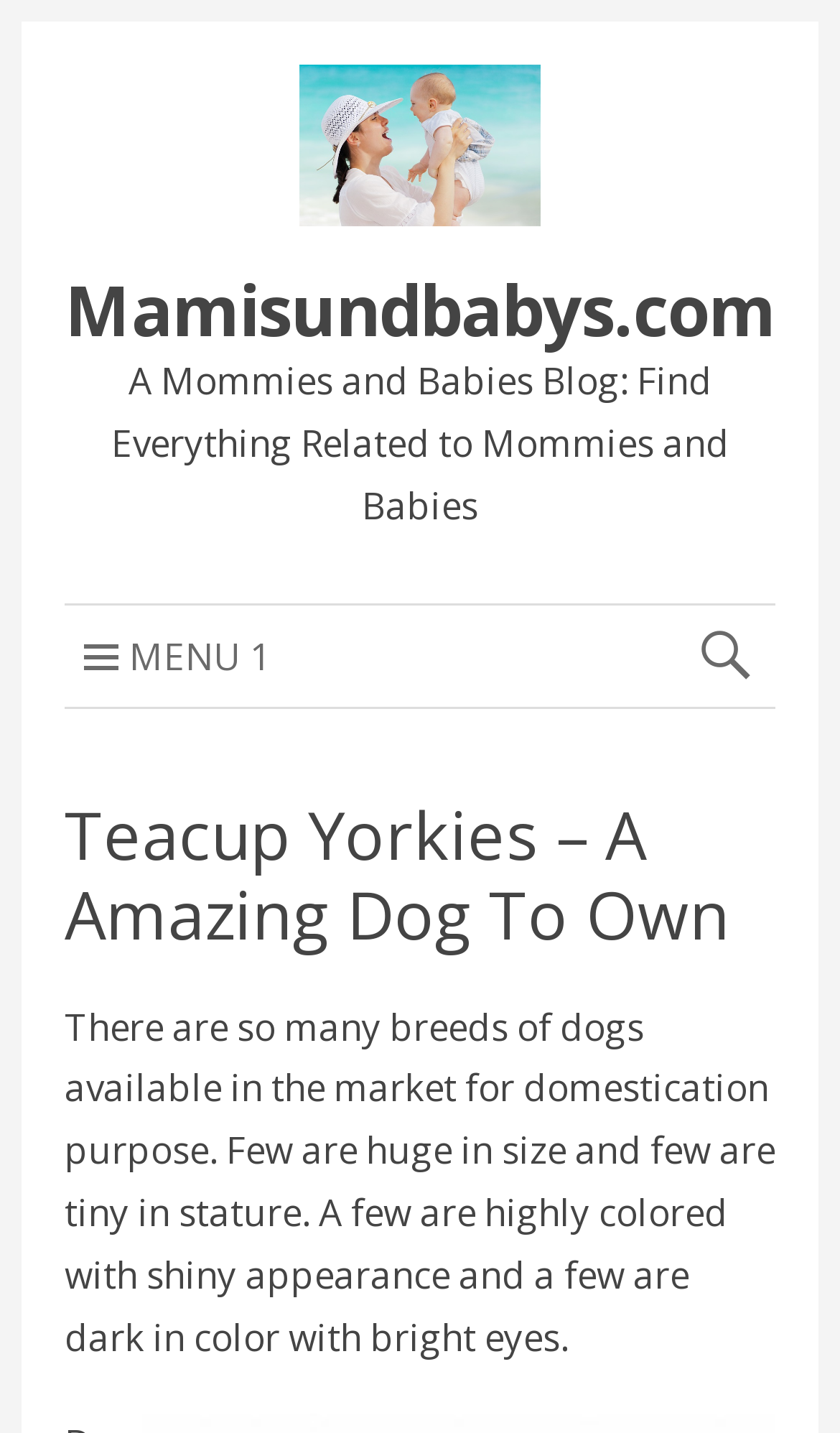Explain the webpage in detail, including its primary components.

The webpage is about Teacup Yorkies, a breed of dog. At the top of the page, there is a large image taking up about half of the screen width, showcasing a Teacup Yorkie. Below the image, there is a link to "Mamisundbabys.com" that spans almost the entire width of the page. 

Underneath the link, there is a static text that reads "A Mommies and Babies Blog: Find Everything Related to Mommies and Babies", which is centered on the page. To the left of this text, there is a menu link with an icon, labeled "MENU 1". 

On the right side of the page, there is a search bar that takes up about a quarter of the screen width. The search bar has an expand button labeled "EXPAND SEARCH FORM" with an icon. 

Below the search bar, there is a header section that spans the entire width of the page. Within this section, there is a heading that reads "Teacup Yorkies – A Amazing Dog To Own", which is centered on the page. 

Underneath the heading, there is a block of text that summarizes the content of the page, stating that there are many breeds of dogs available for domestication, varying in size, color, and appearance. This text is also centered on the page and takes up about half of the screen height.